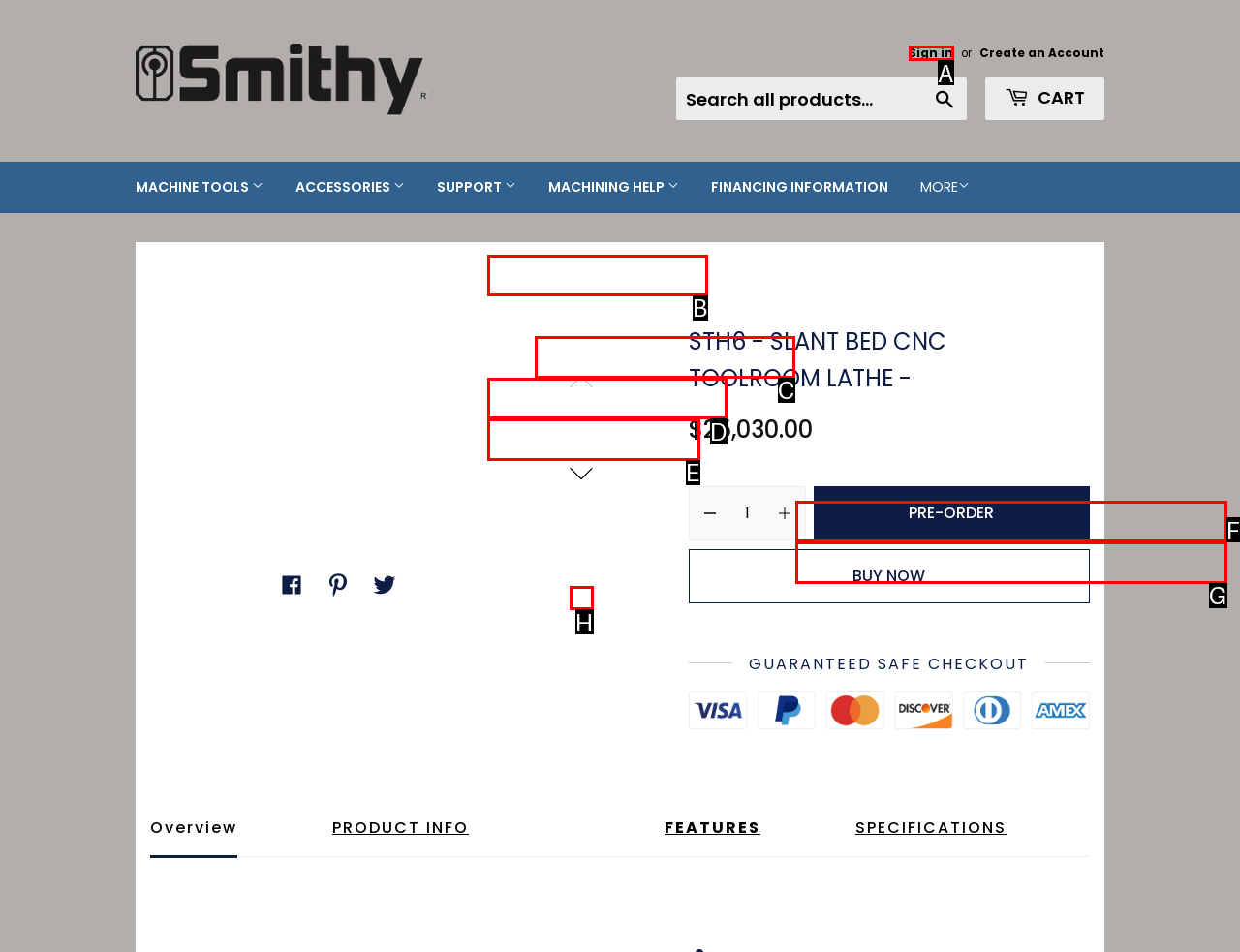Point out the HTML element I should click to achieve the following task: Sign in Provide the letter of the selected option from the choices.

A